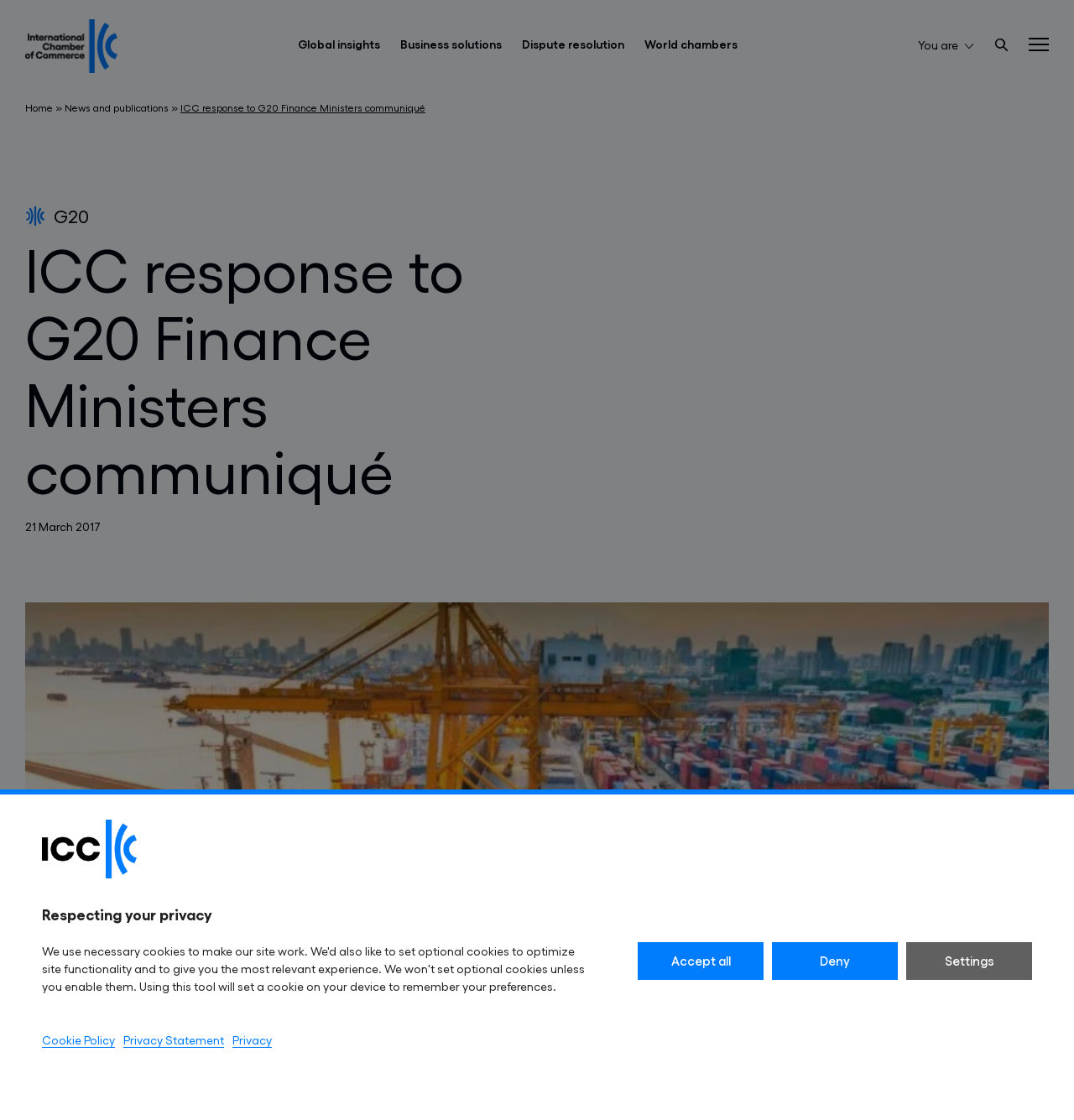Please find and give the text of the main heading on the webpage.

ICC response to G20 Finance Ministers communiqué